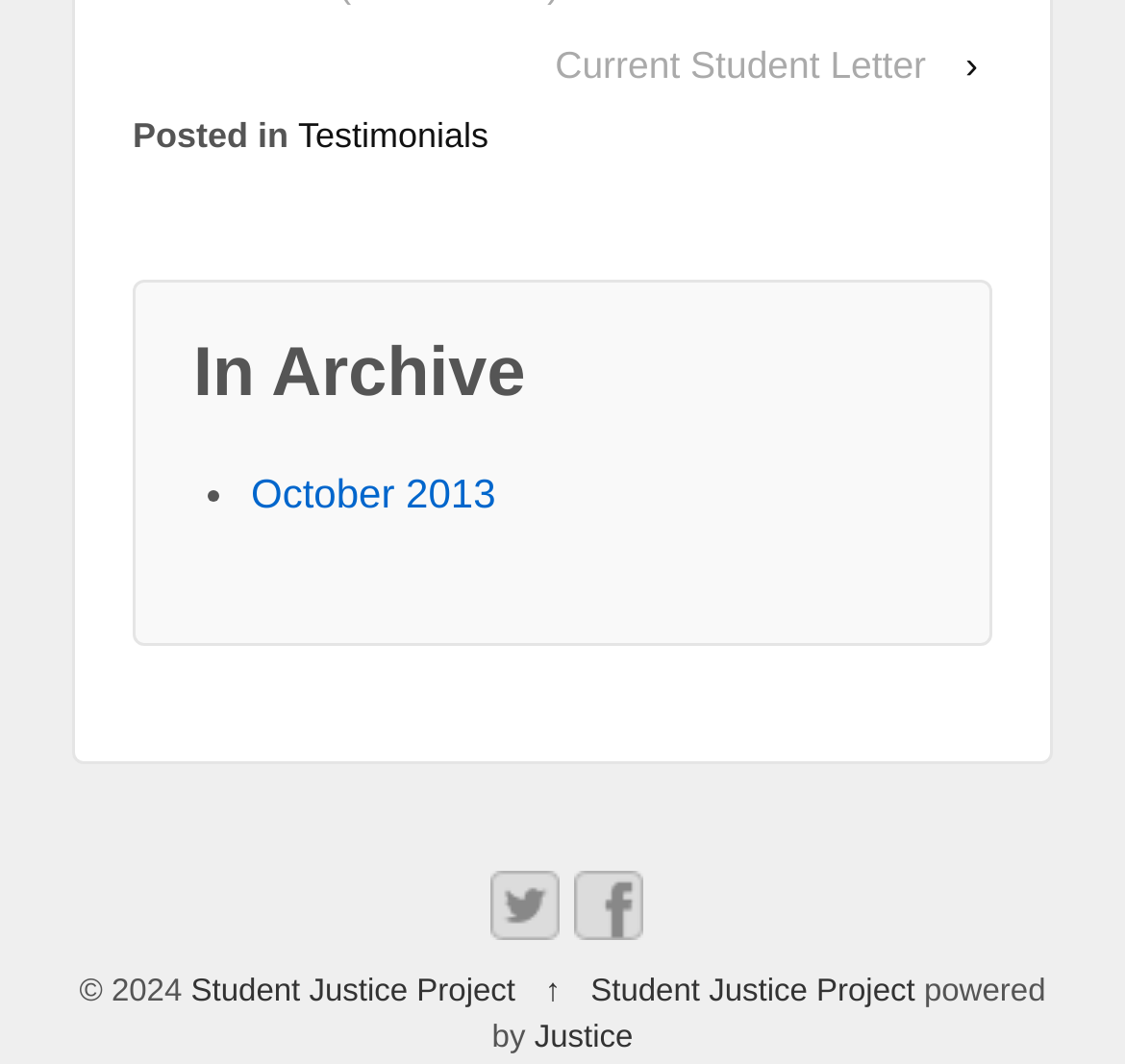Identify the bounding box coordinates of the region I need to click to complete this instruction: "Click on the 'Current Student Letter' link".

[0.468, 0.031, 0.849, 0.093]